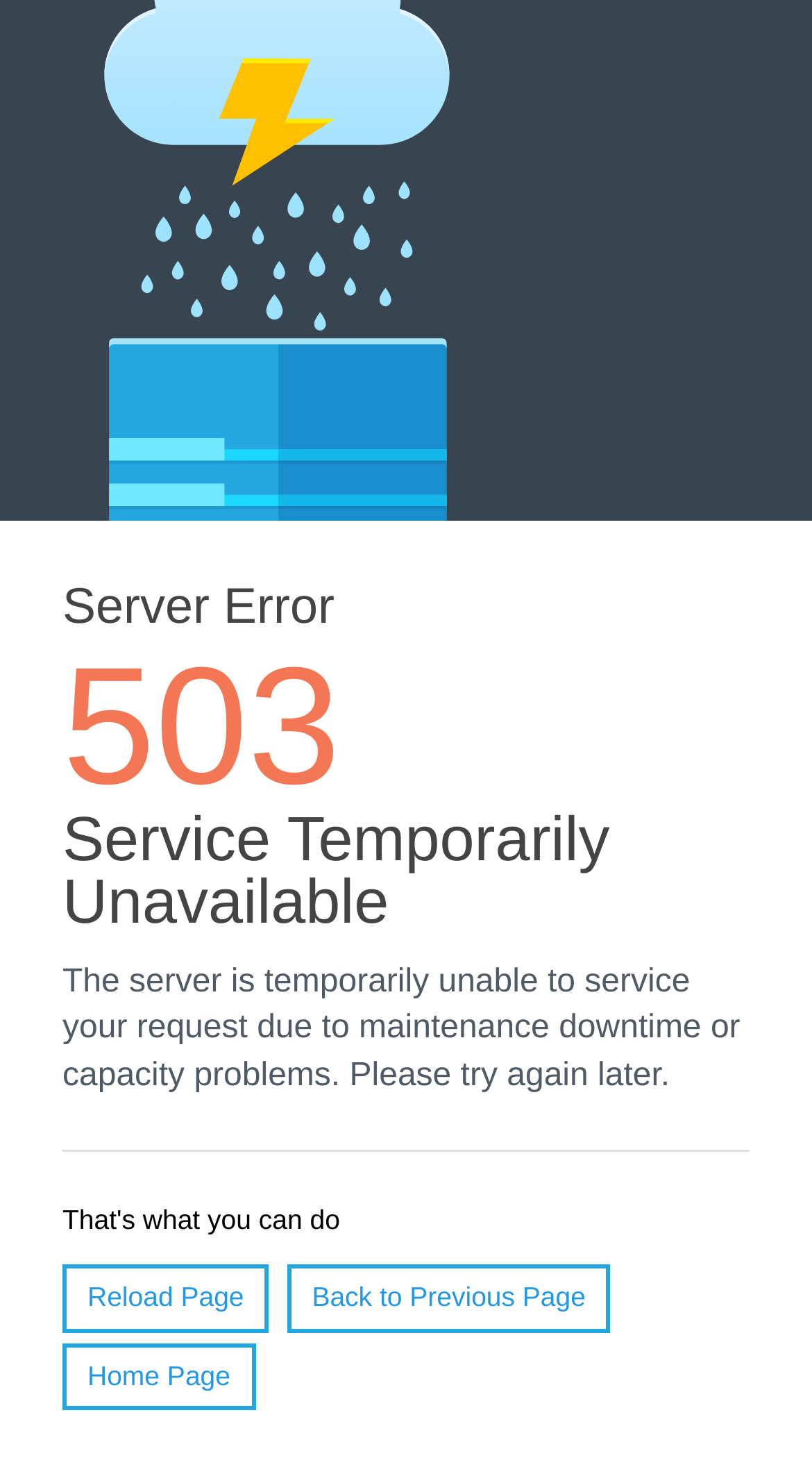Determine the bounding box for the described UI element: "Back to Previous Page".

[0.353, 0.853, 0.752, 0.898]